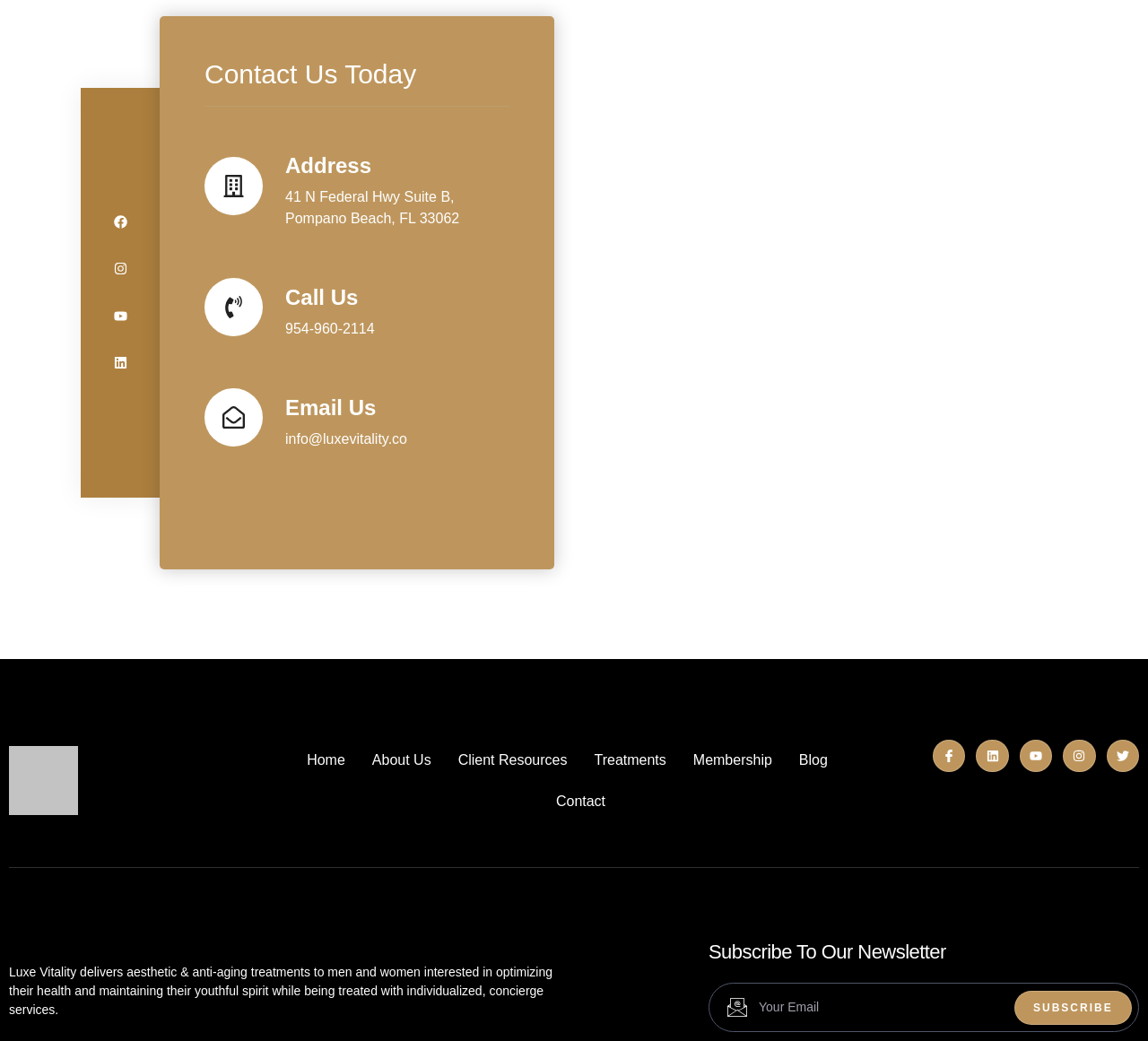Refer to the image and provide a thorough answer to this question:
What is the purpose of the textbox at the bottom of the page?

I found the textbox with the label 'Your Email' and the button 'SUBSCRIBE' nearby, which suggests that the purpose of the textbox is to enter an email address for newsletter subscription.